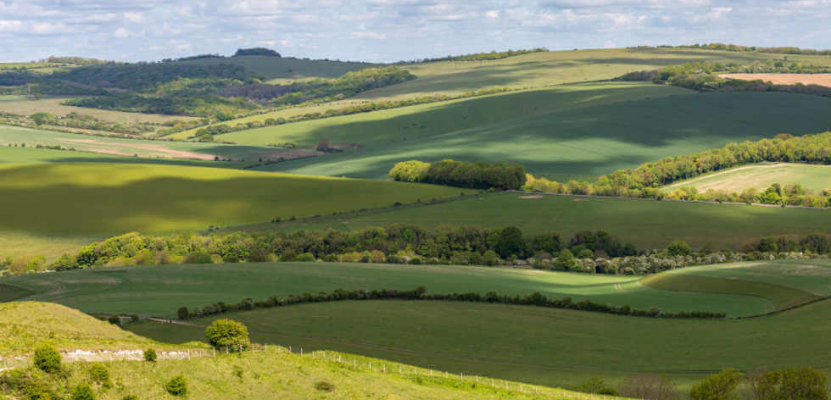What is illustrated by the varying shades of the landscape?
Using the screenshot, give a one-word or short phrase answer.

Potential for ecological restoration